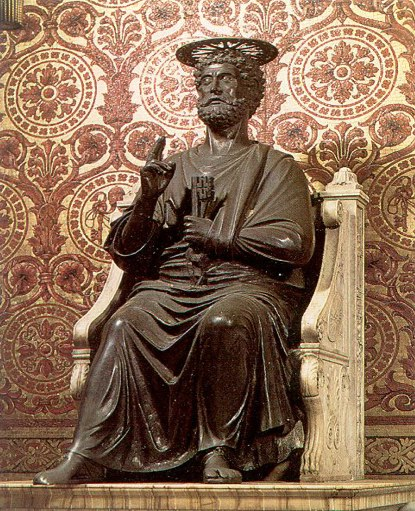Using a single word or phrase, answer the following question: 
What is the significance of St. Peter's raised right hand?

blessing or teaching